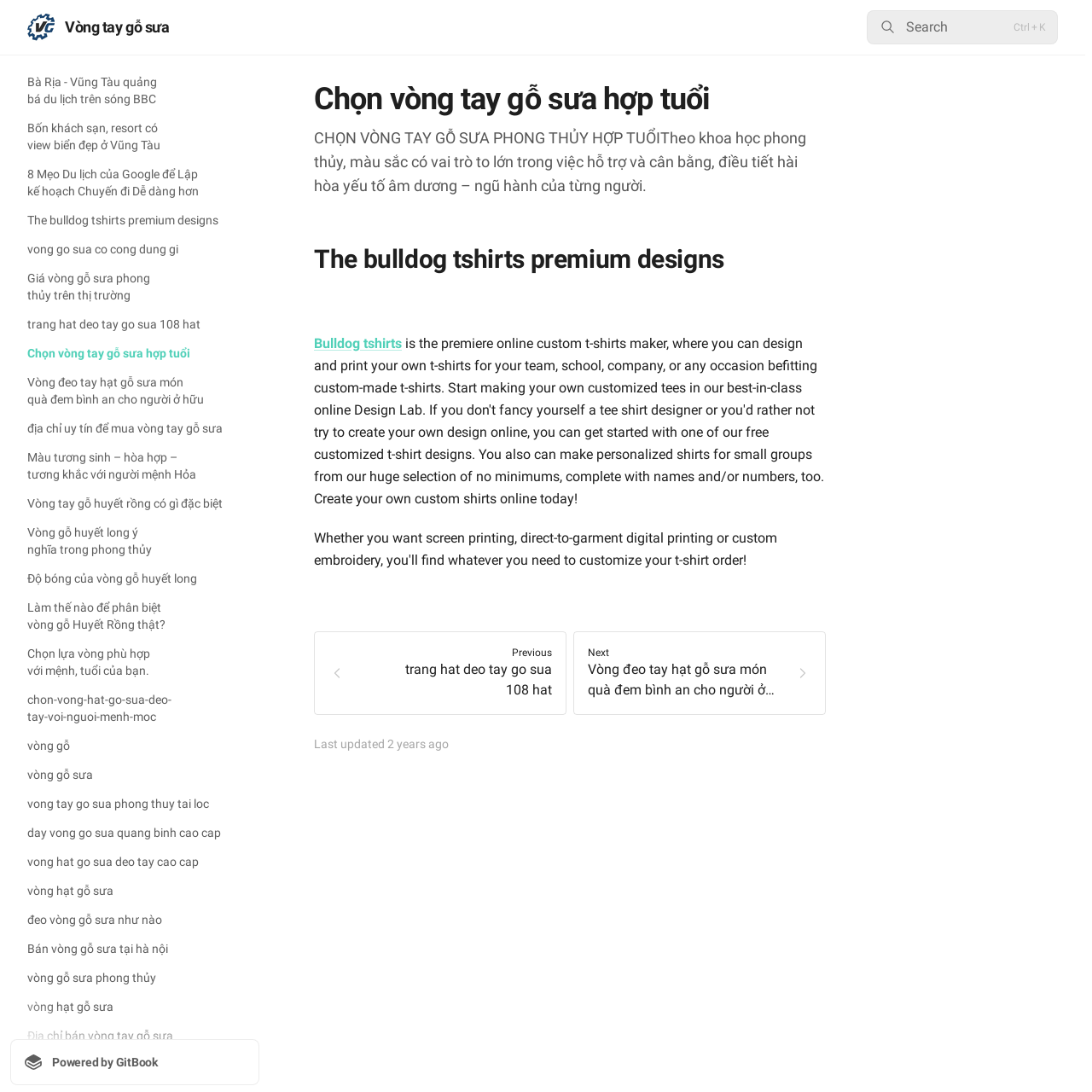Kindly determine the bounding box coordinates for the area that needs to be clicked to execute this instruction: "Read the article about choosing a suitable wooden bracelet".

[0.288, 0.075, 0.756, 0.106]